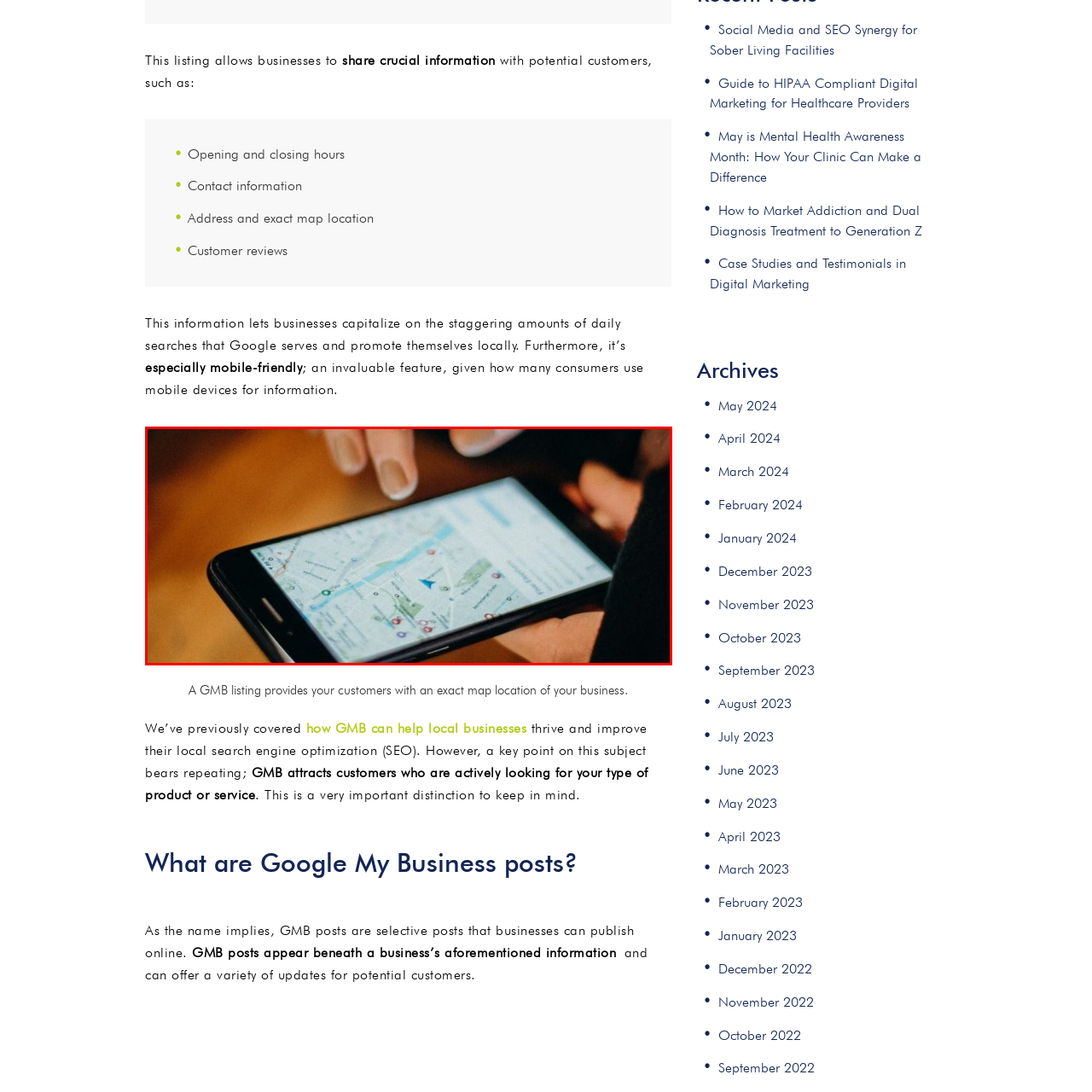What concept is related to the map location of businesses?
View the image contained within the red box and provide a one-word or short-phrase answer to the question.

Google My Business (GMB) listings